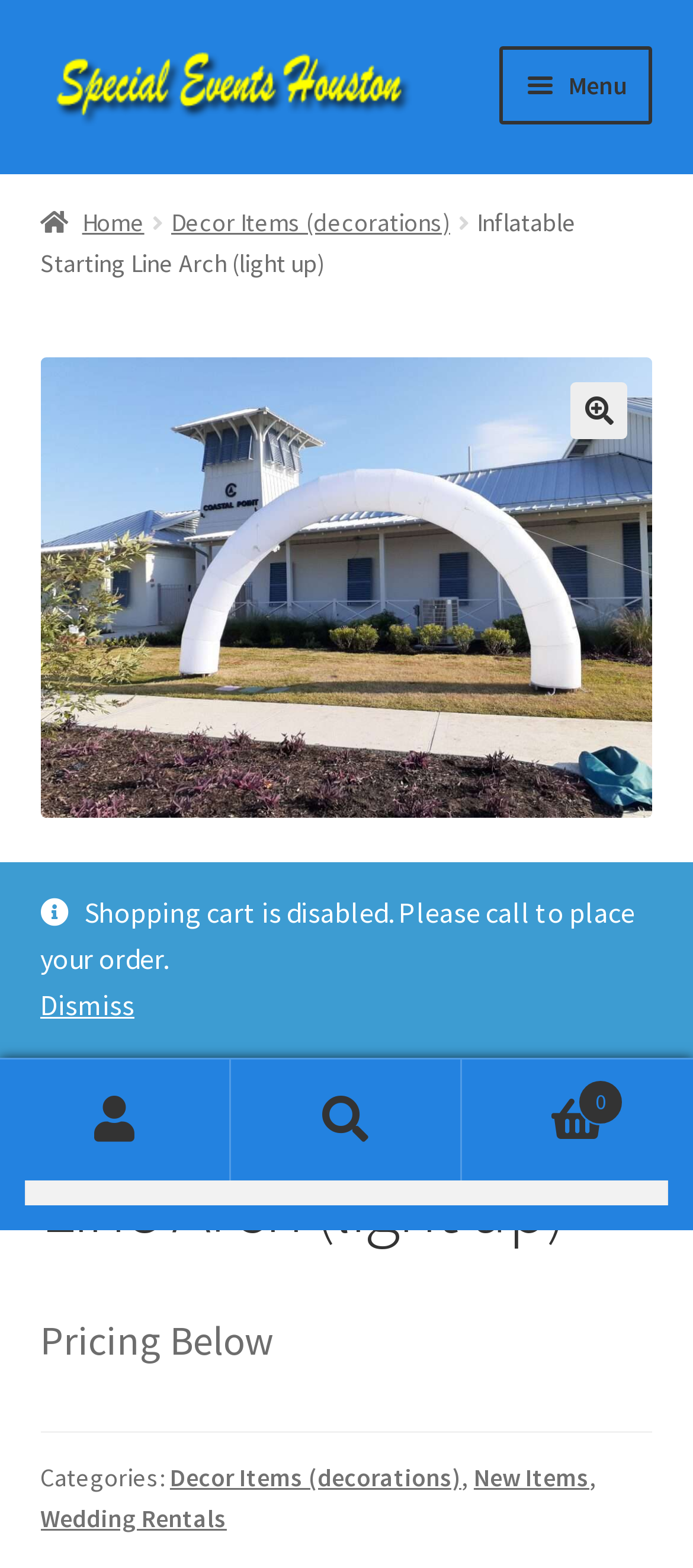Give a concise answer using only one word or phrase for this question:
Is the shopping cart enabled?

No